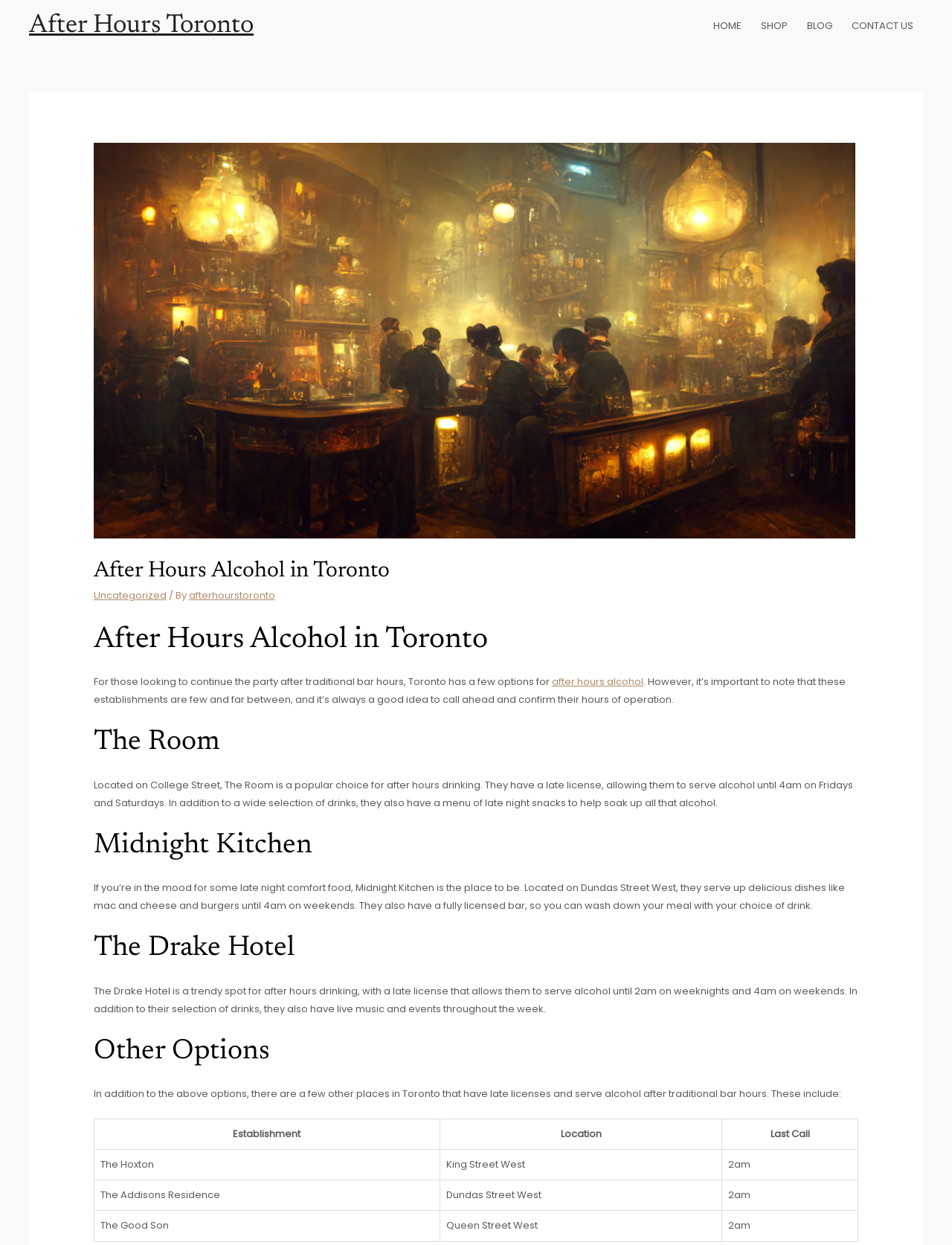Using the webpage screenshot, locate the HTML element that fits the following description and provide its bounding box: "CONTACT US".

[0.884, 0.0, 0.97, 0.042]